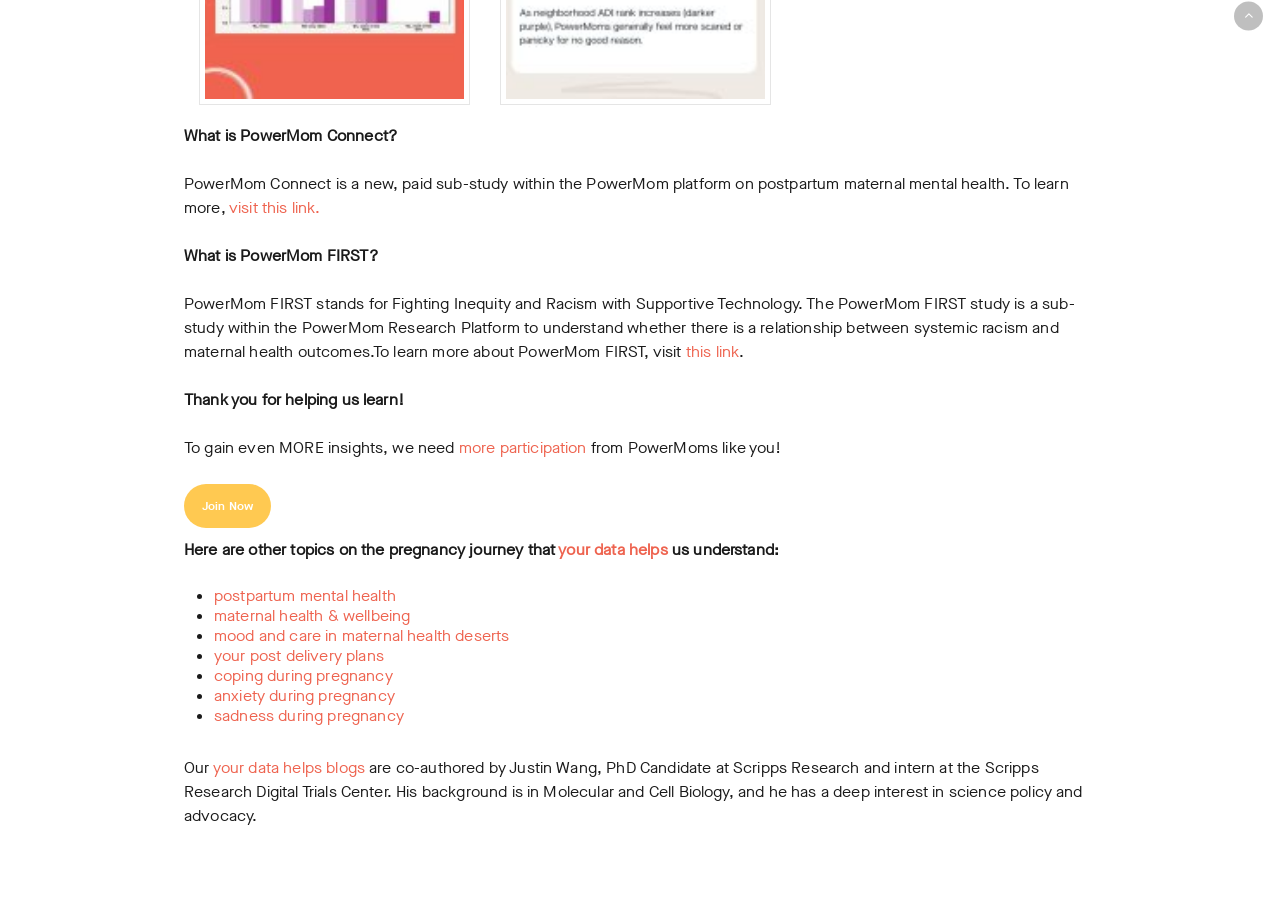Give the bounding box coordinates for this UI element: "this link". The coordinates should be four float numbers between 0 and 1, arranged as [left, top, right, bottom].

[0.536, 0.378, 0.578, 0.401]